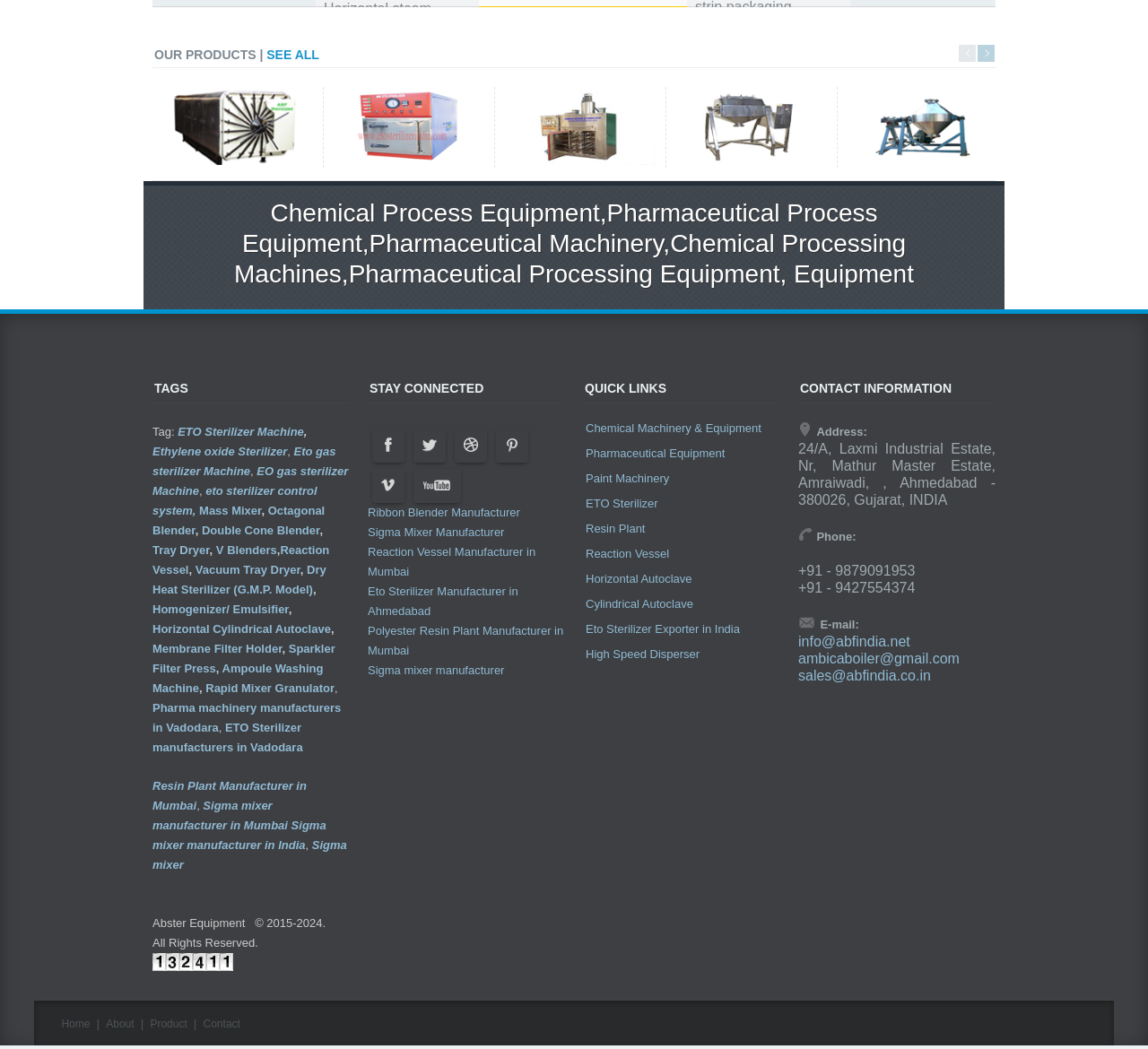Using the description: "Resin Plant", identify the bounding box of the corresponding UI element in the screenshot.

[0.51, 0.497, 0.562, 0.51]